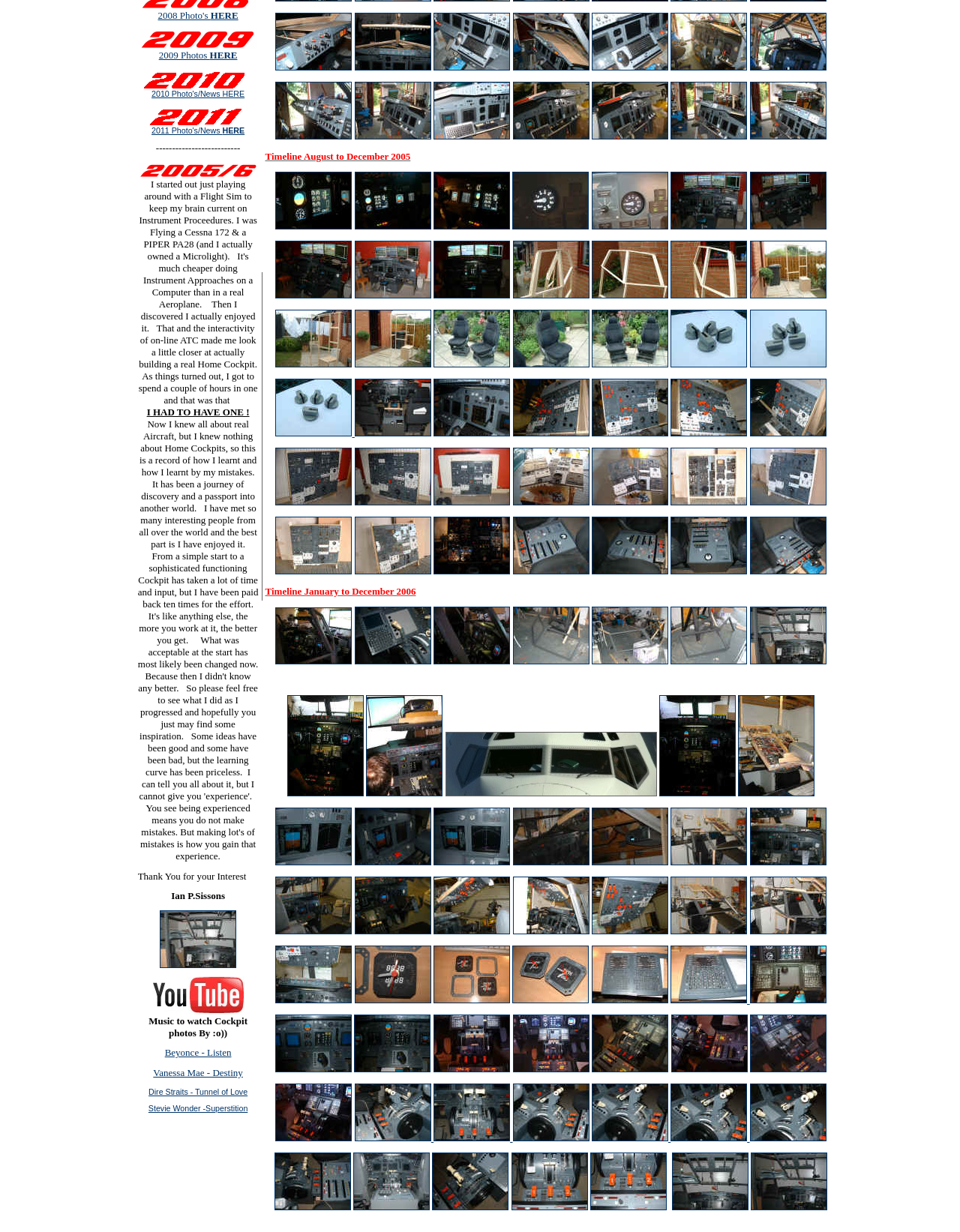Find the bounding box coordinates for the UI element whose description is: "alt="737NG Chronographs"". The coordinates should be four float numbers between 0 and 1, in the format [left, top, right, bottom].

[0.452, 0.808, 0.531, 0.816]